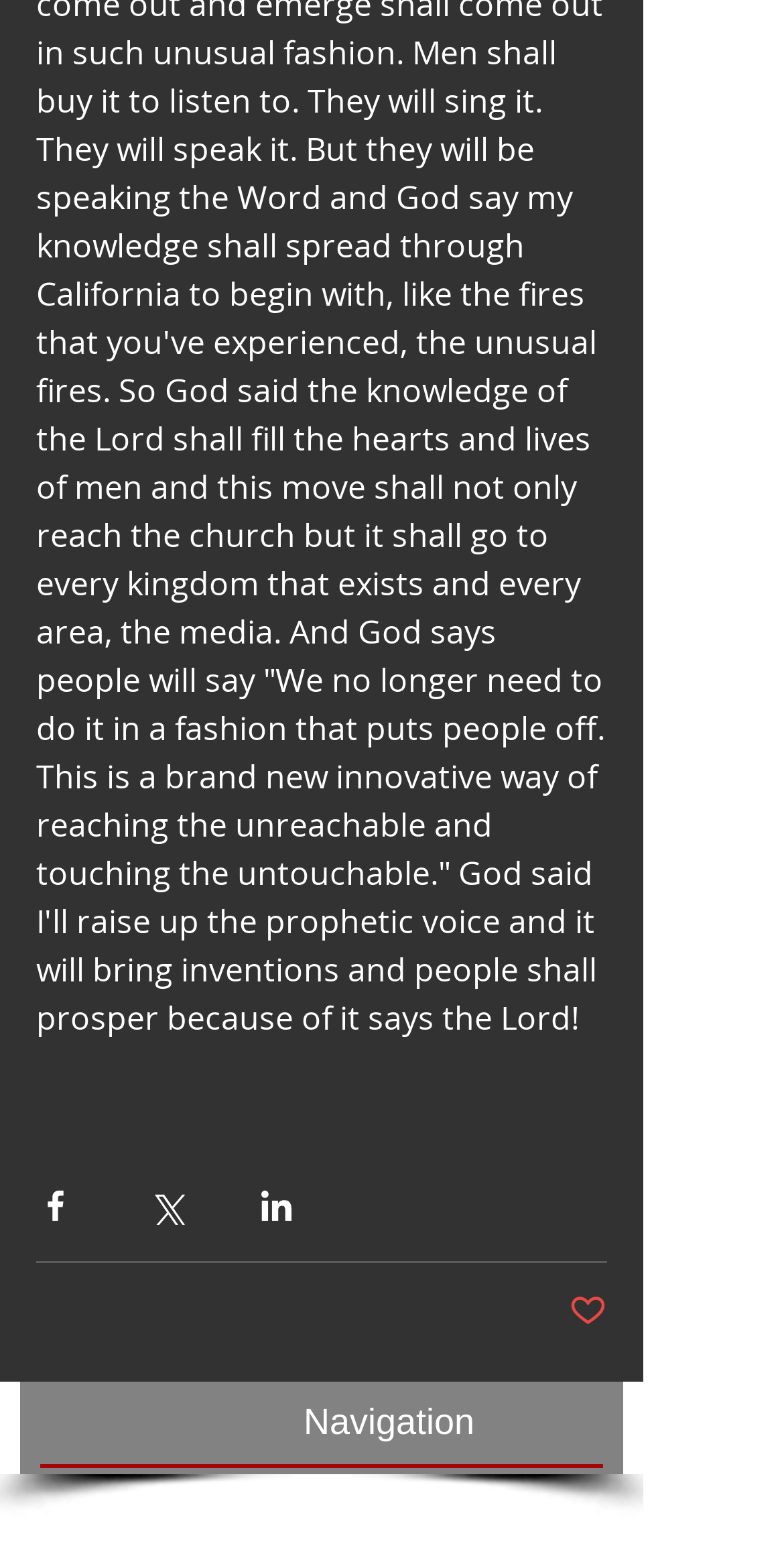What social media platforms can be used to share?
Could you answer the question with a detailed and thorough explanation?

Based on the buttons at the top of the webpage, it is possible to share content via Facebook, Twitter, and LinkedIn, as indicated by the corresponding buttons with images of each platform's logo.